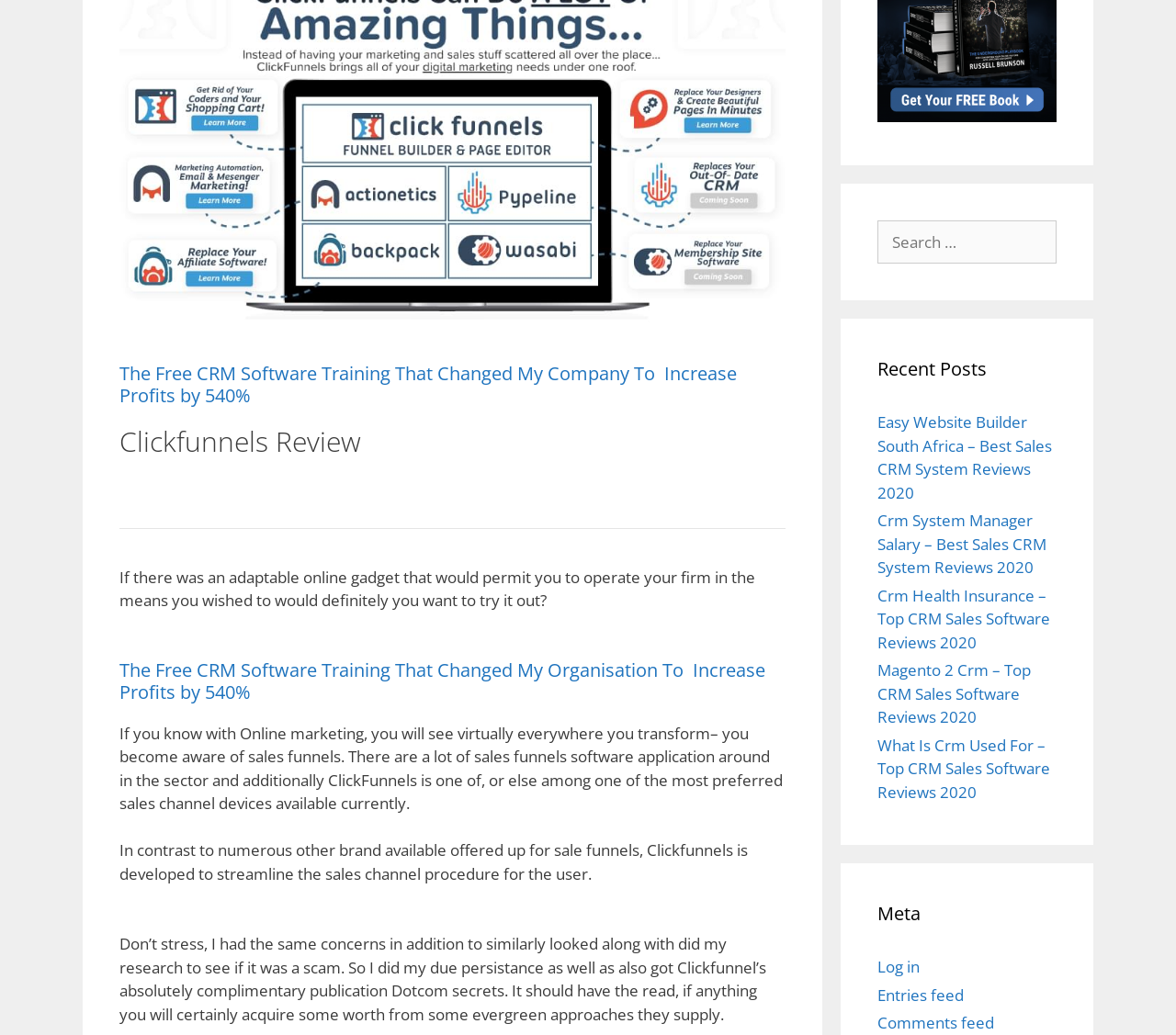Locate the bounding box of the UI element based on this description: "Log in". Provide four float numbers between 0 and 1 as [left, top, right, bottom].

[0.746, 0.924, 0.782, 0.944]